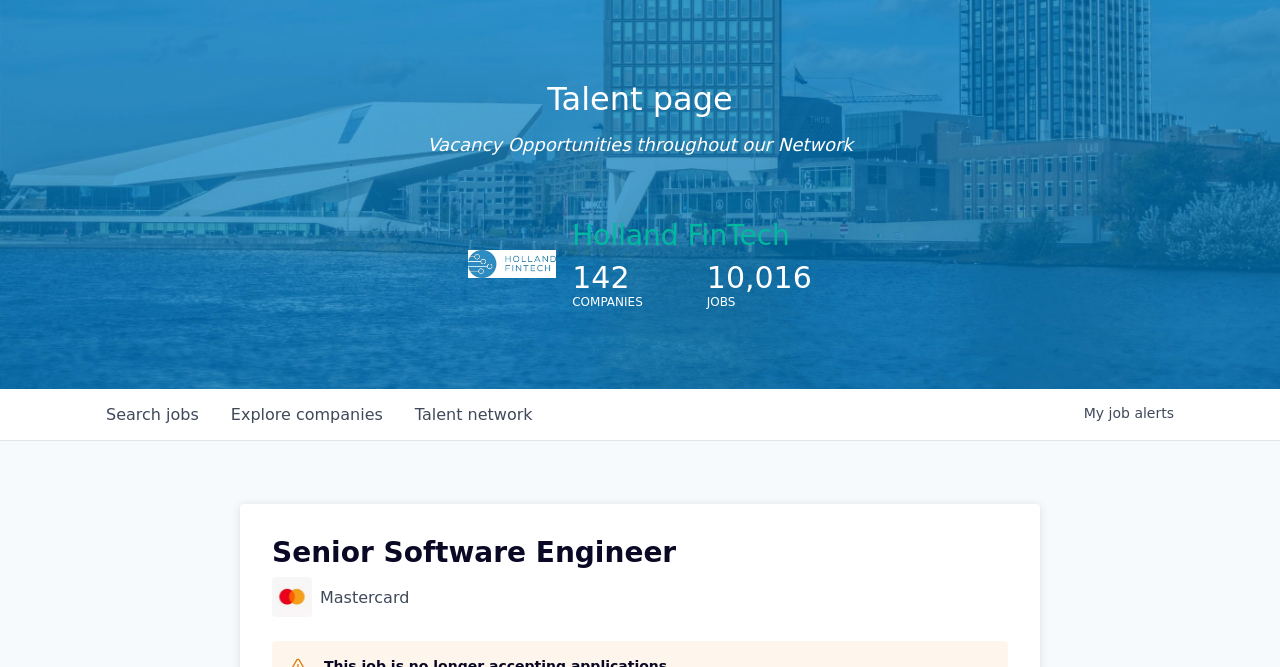Utilize the details in the image to give a detailed response to the question: What is the name of the network?

I found the answer by looking at the link 'Holland FinTech' which is located above the text 'Vacancy Opportunities throughout our Network' on the webpage, indicating that the name of the network is Holland FinTech.